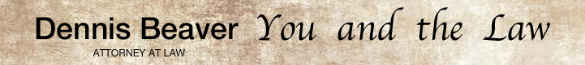Please look at the image and answer the question with a detailed explanation: What is written beneath Dennis Beaver's name?

The phrase 'ATTORNEY AT LAW' is written beneath Dennis Beaver's name, suggesting his profession and expertise in legal matters, and conveying a sense of authority and credibility.